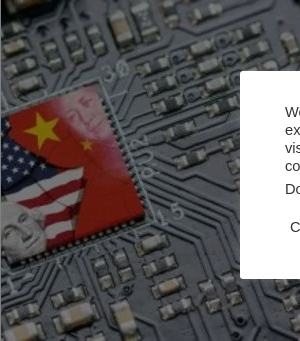Reply to the question with a single word or phrase:
What is the background of the image?

Circuit board